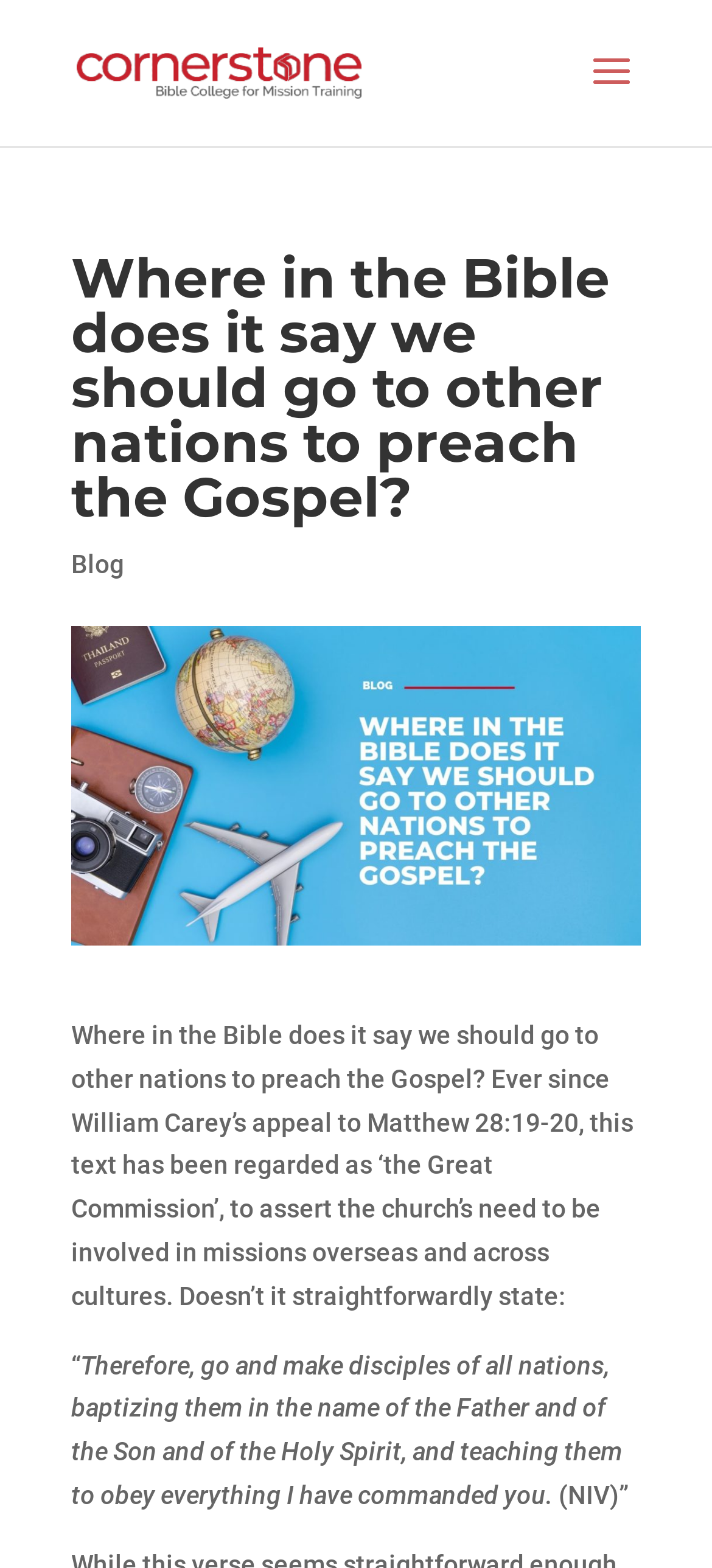Based on the element description Blog, identify the bounding box coordinates for the UI element. The coordinates should be in the format (top-left x, top-left y, bottom-right x, bottom-right y) and within the 0 to 1 range.

[0.1, 0.35, 0.174, 0.369]